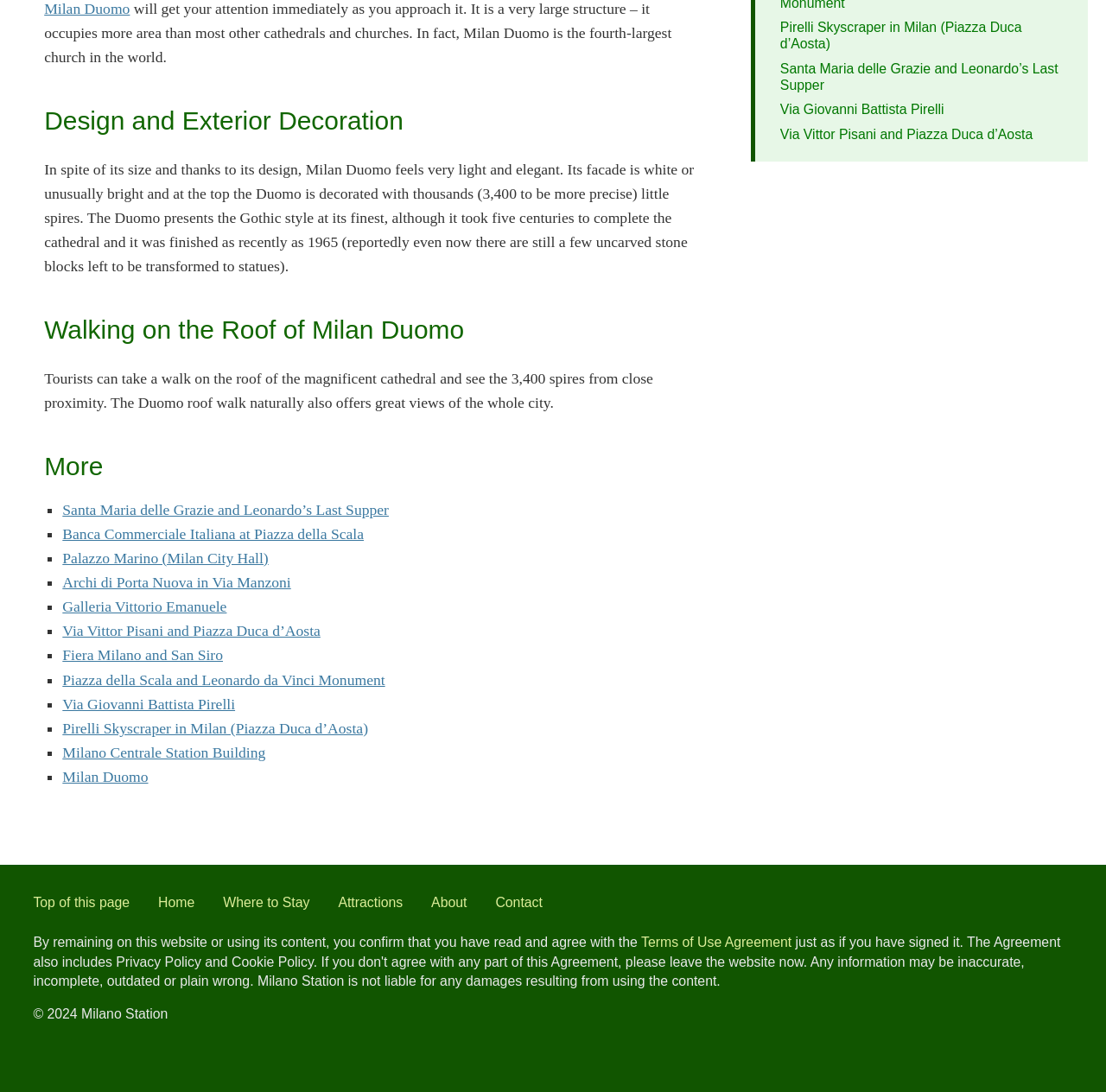Can you find the bounding box coordinates for the UI element given this description: "Contact"? Provide the coordinates as four float numbers between 0 and 1: [left, top, right, bottom].

[0.448, 0.82, 0.491, 0.833]